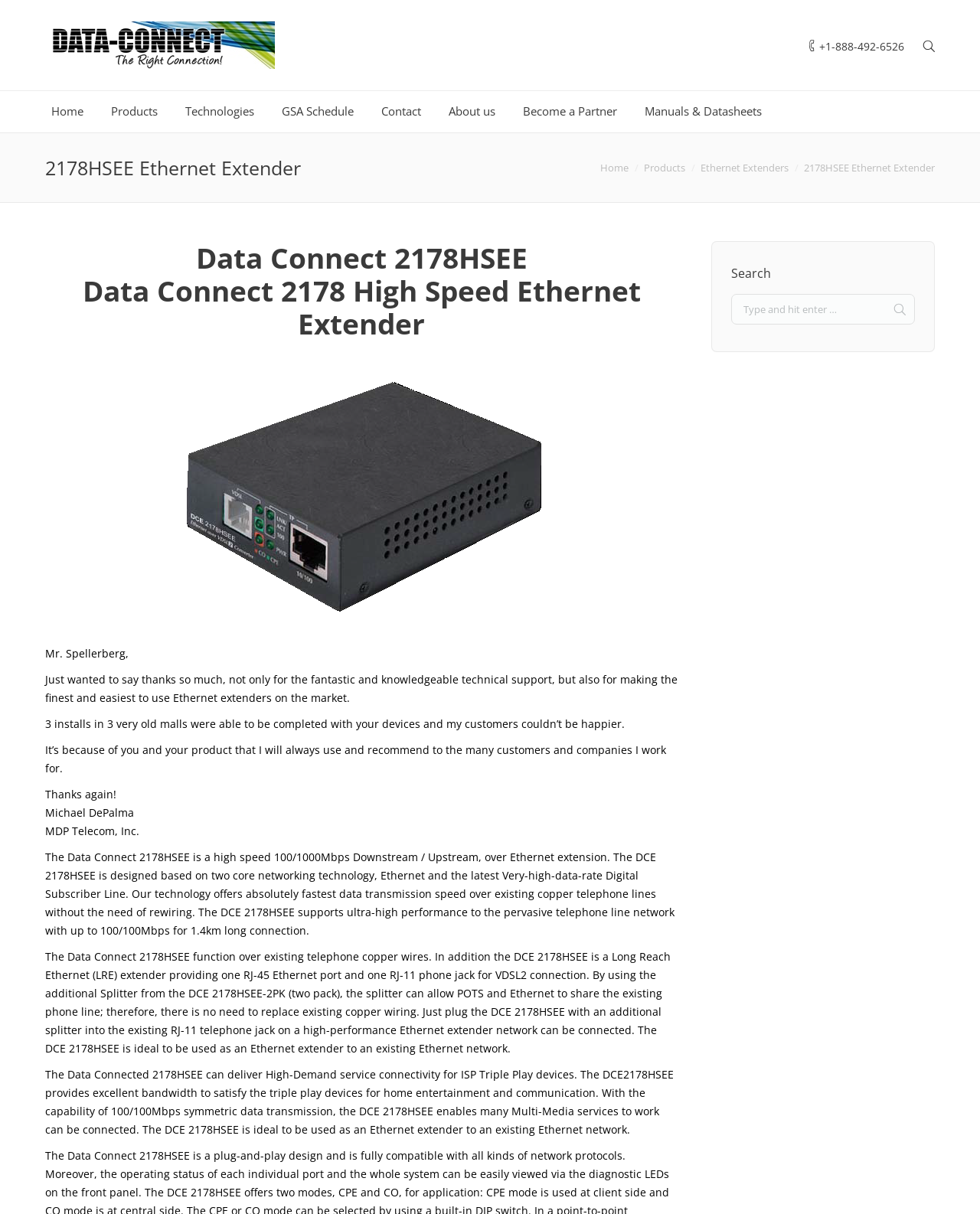What is the product name on this webpage?
From the image, provide a succinct answer in one word or a short phrase.

2178HSEE Ethernet Extender